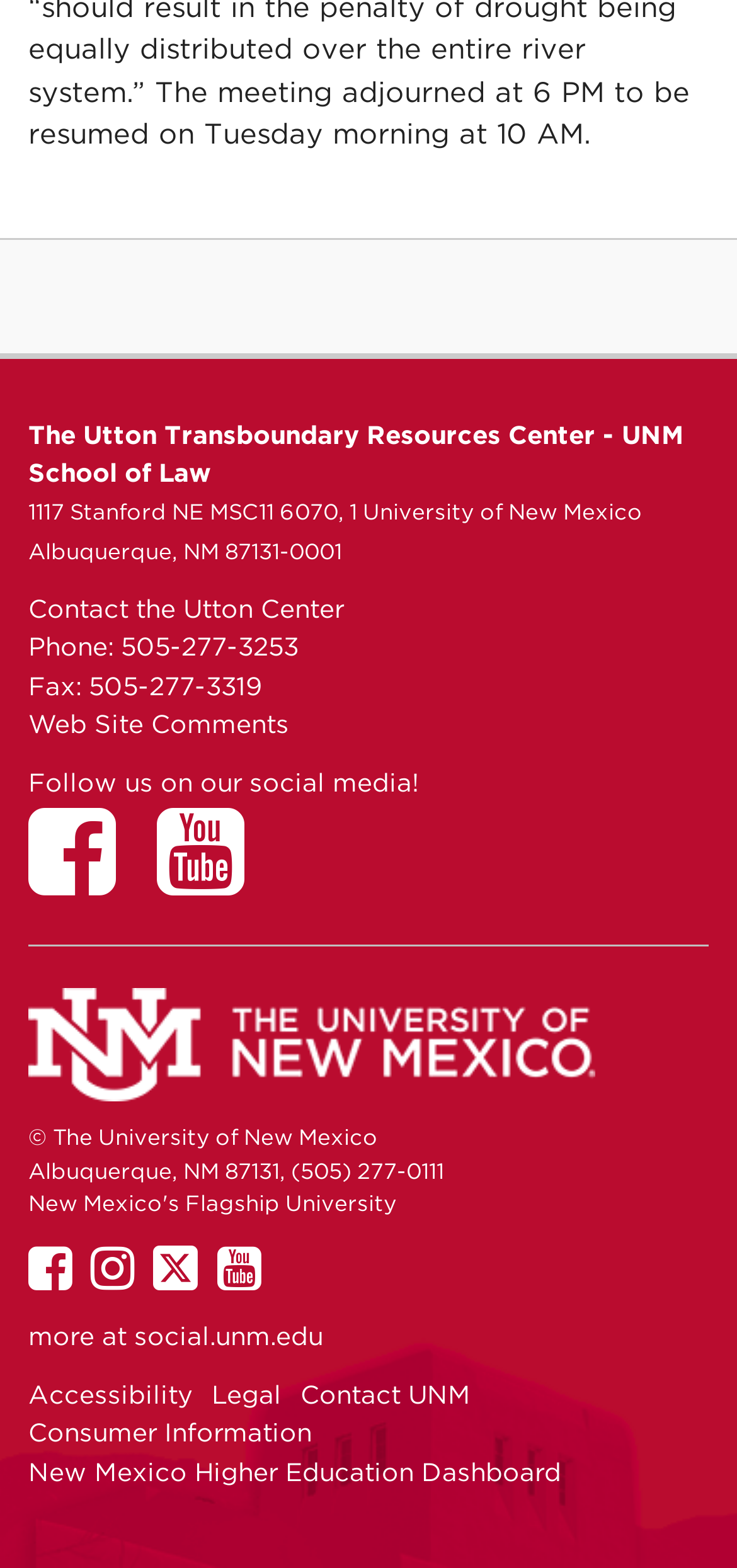Provide the bounding box coordinates of the HTML element this sentence describes: "Accessibility".

[0.038, 0.88, 0.262, 0.899]